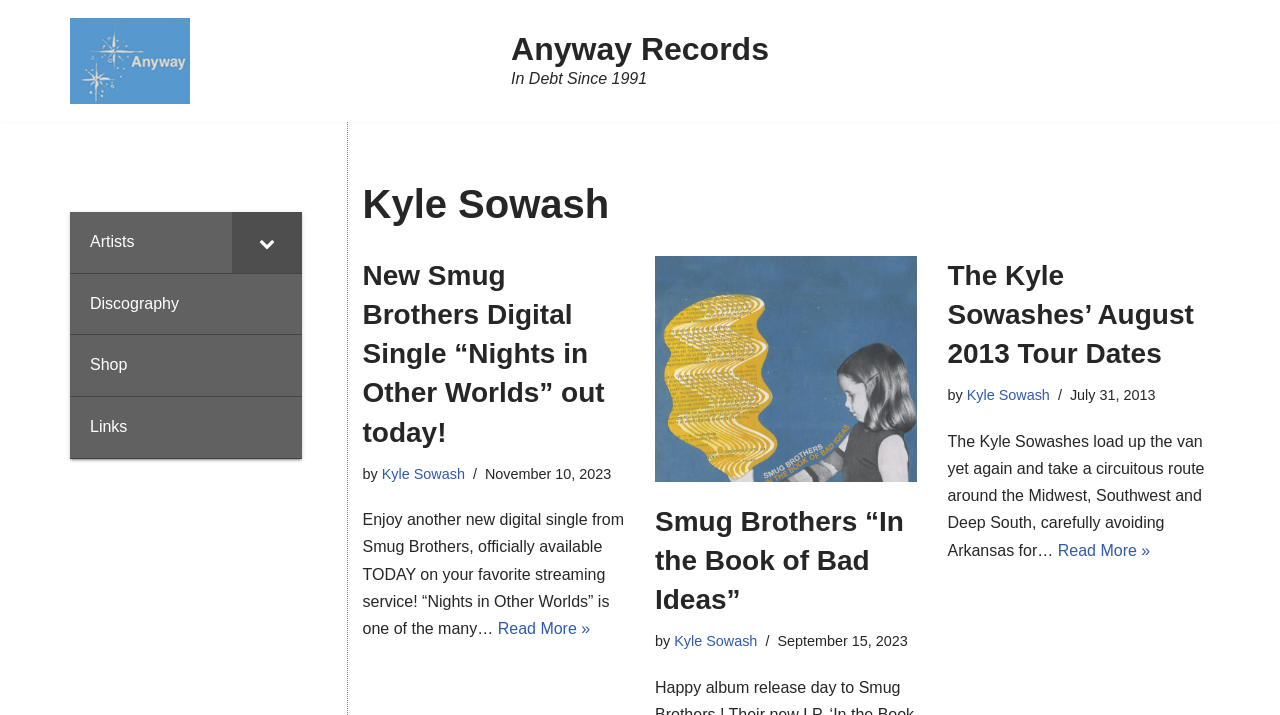Please determine the bounding box coordinates of the clickable area required to carry out the following instruction: "View Anyway Records". The coordinates must be four float numbers between 0 and 1, represented as [left, top, right, bottom].

[0.399, 0.043, 0.601, 0.096]